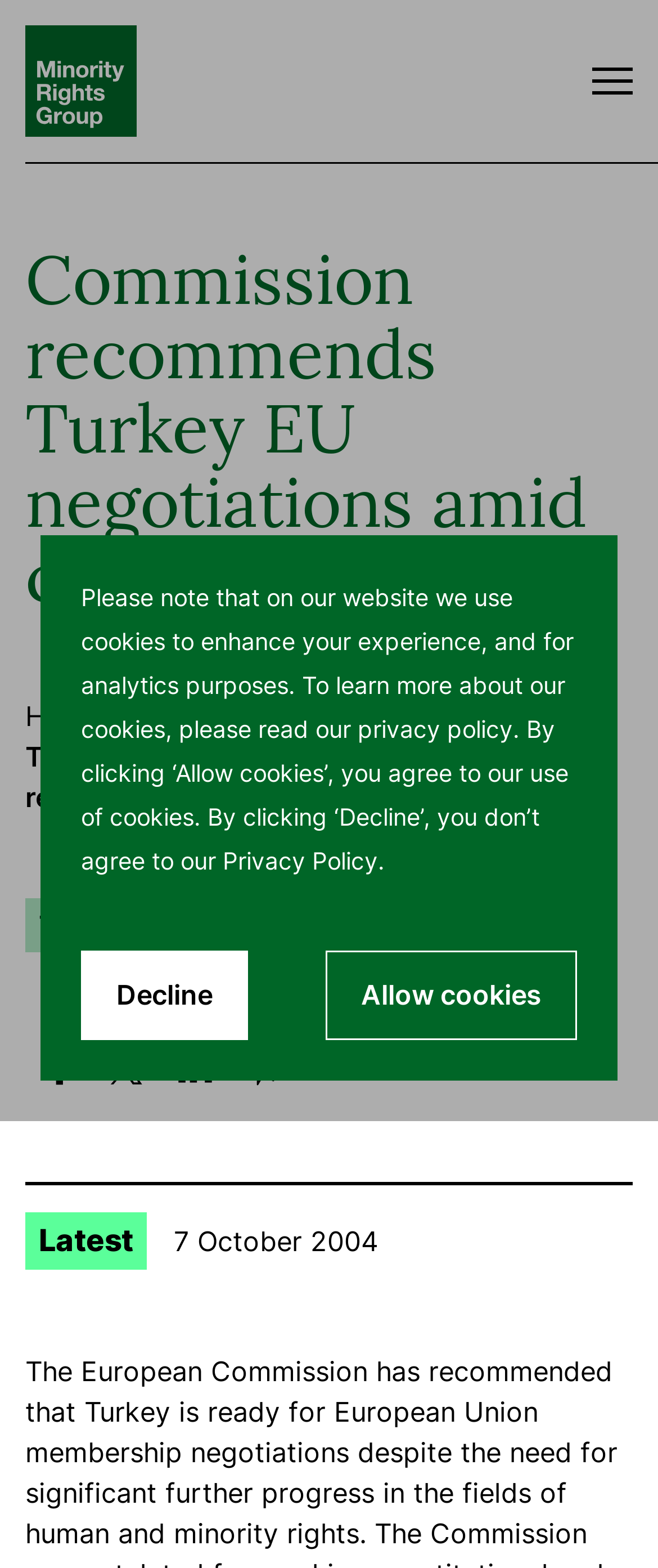What are the options to share the article?
Look at the image and respond with a one-word or short-phrase answer.

Facebook, Twitter, Linkedin, Telegram